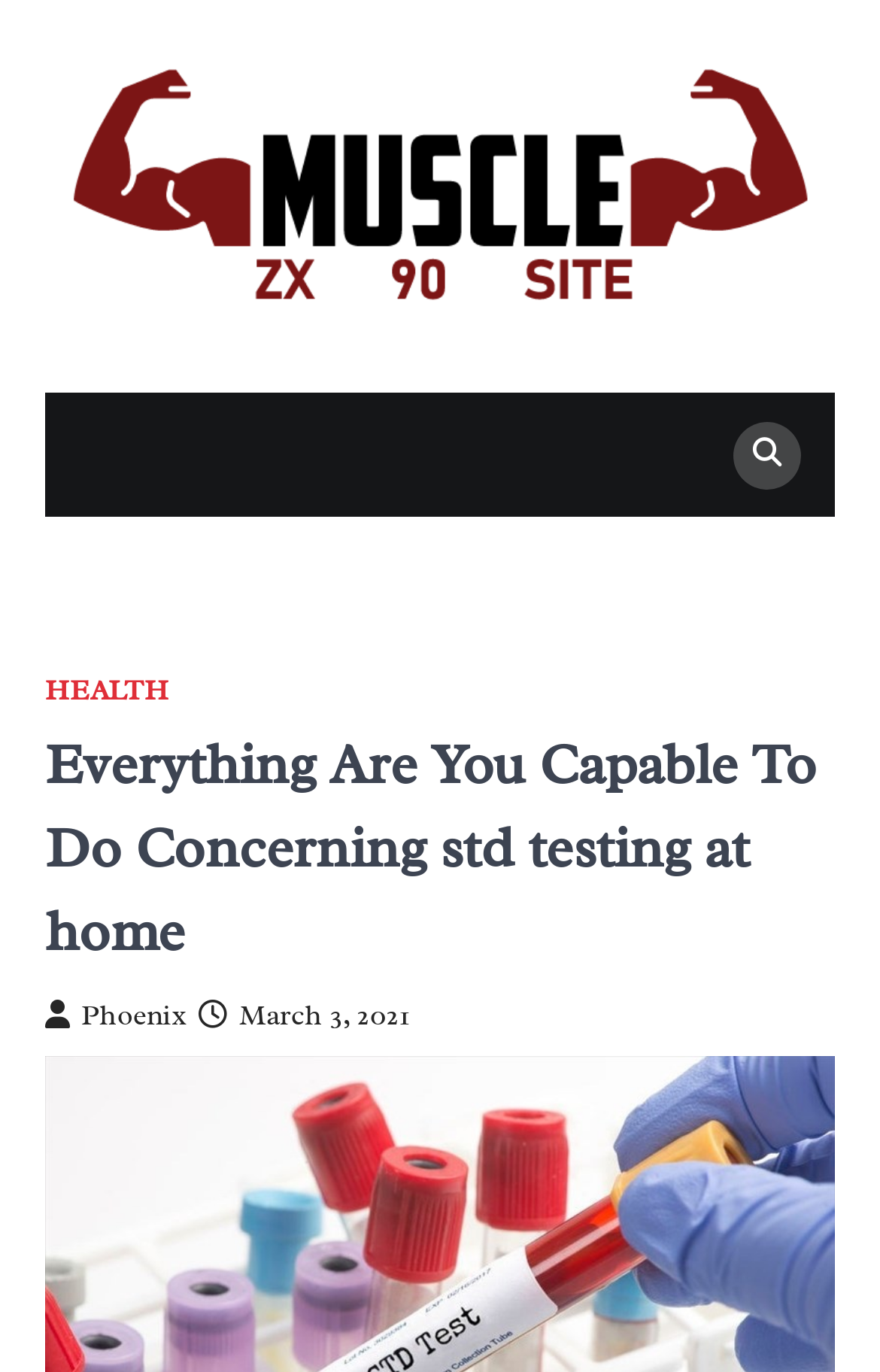Find the primary header on the webpage and provide its text.

Everything Are You Capable To Do Concerning std testing at home